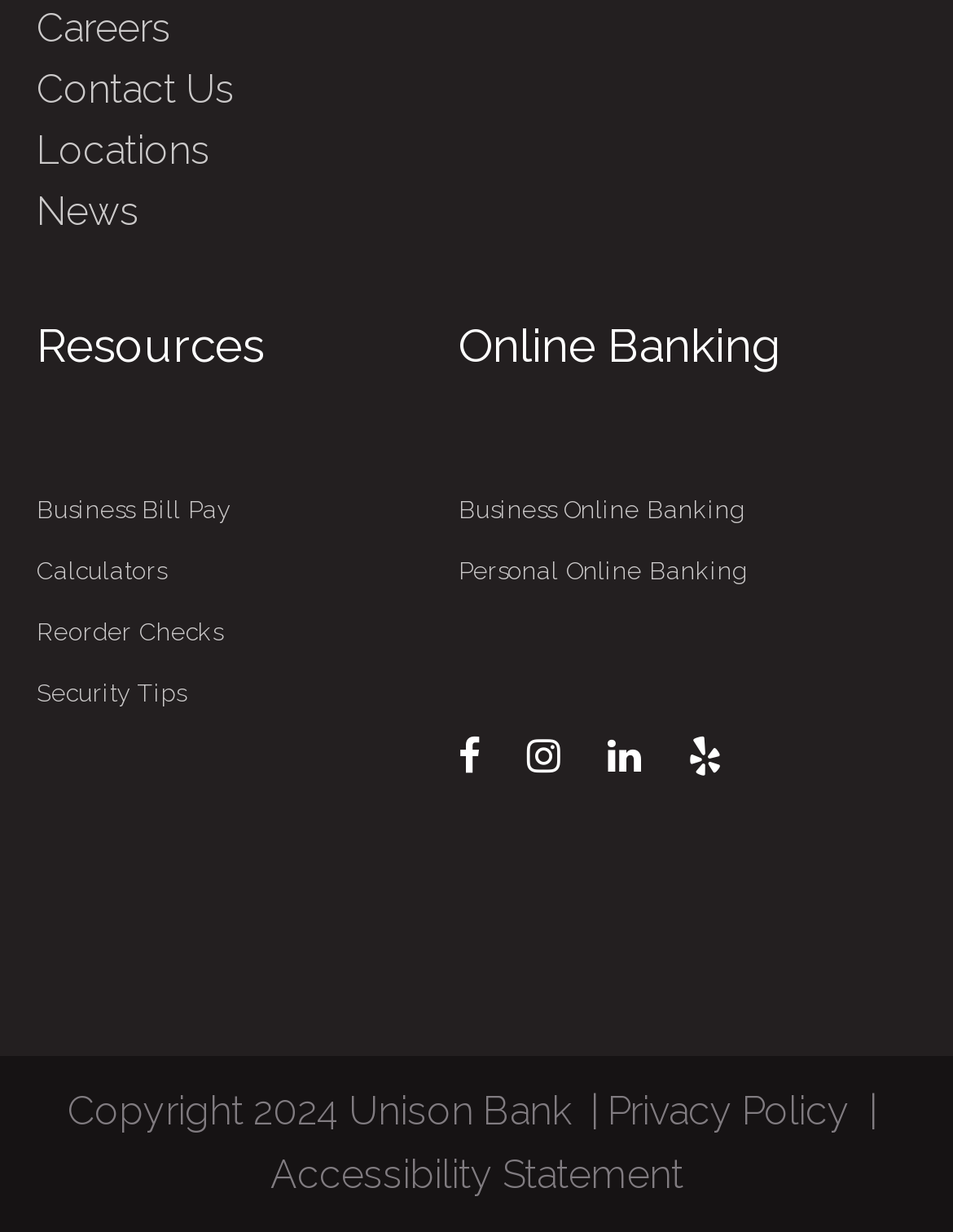Provide the bounding box for the UI element matching this description: "Editing data in Yandex Business".

None